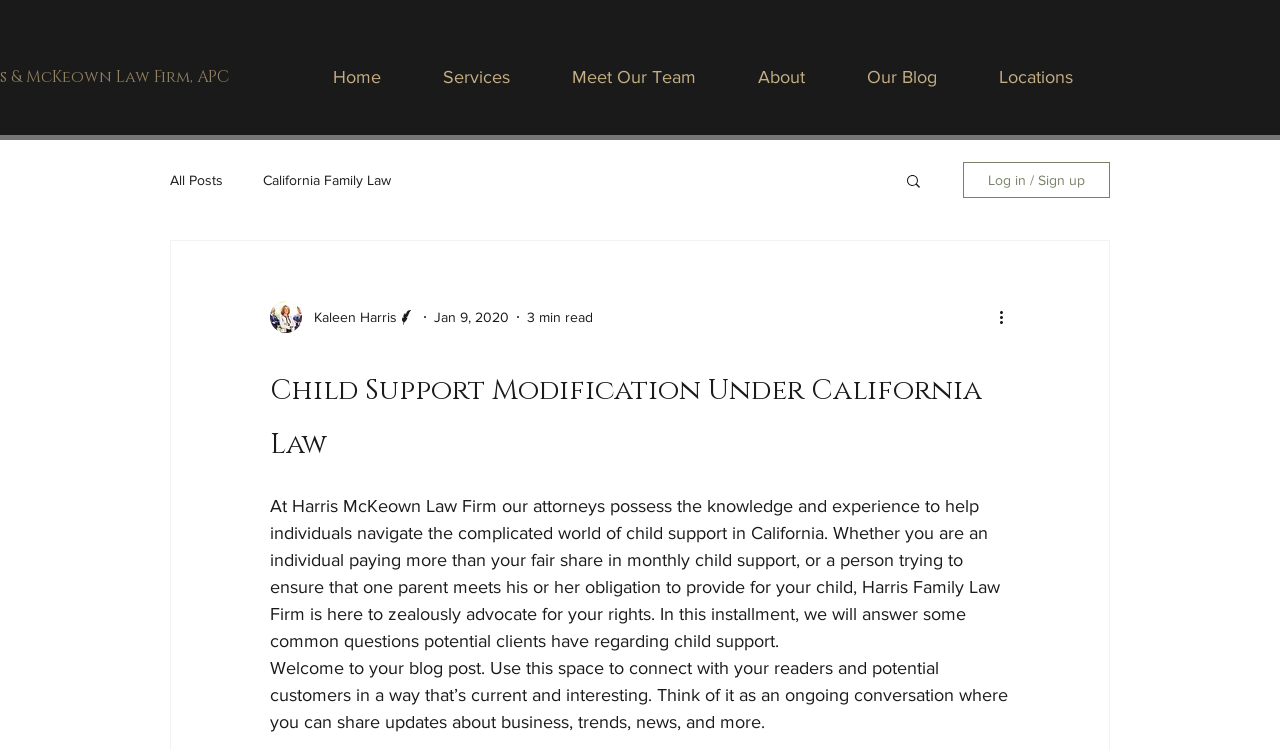Find the bounding box coordinates for the HTML element described in this sentence: "Home". Provide the coordinates as four float numbers between 0 and 1, in the format [left, top, right, bottom].

[0.236, 0.069, 0.322, 0.136]